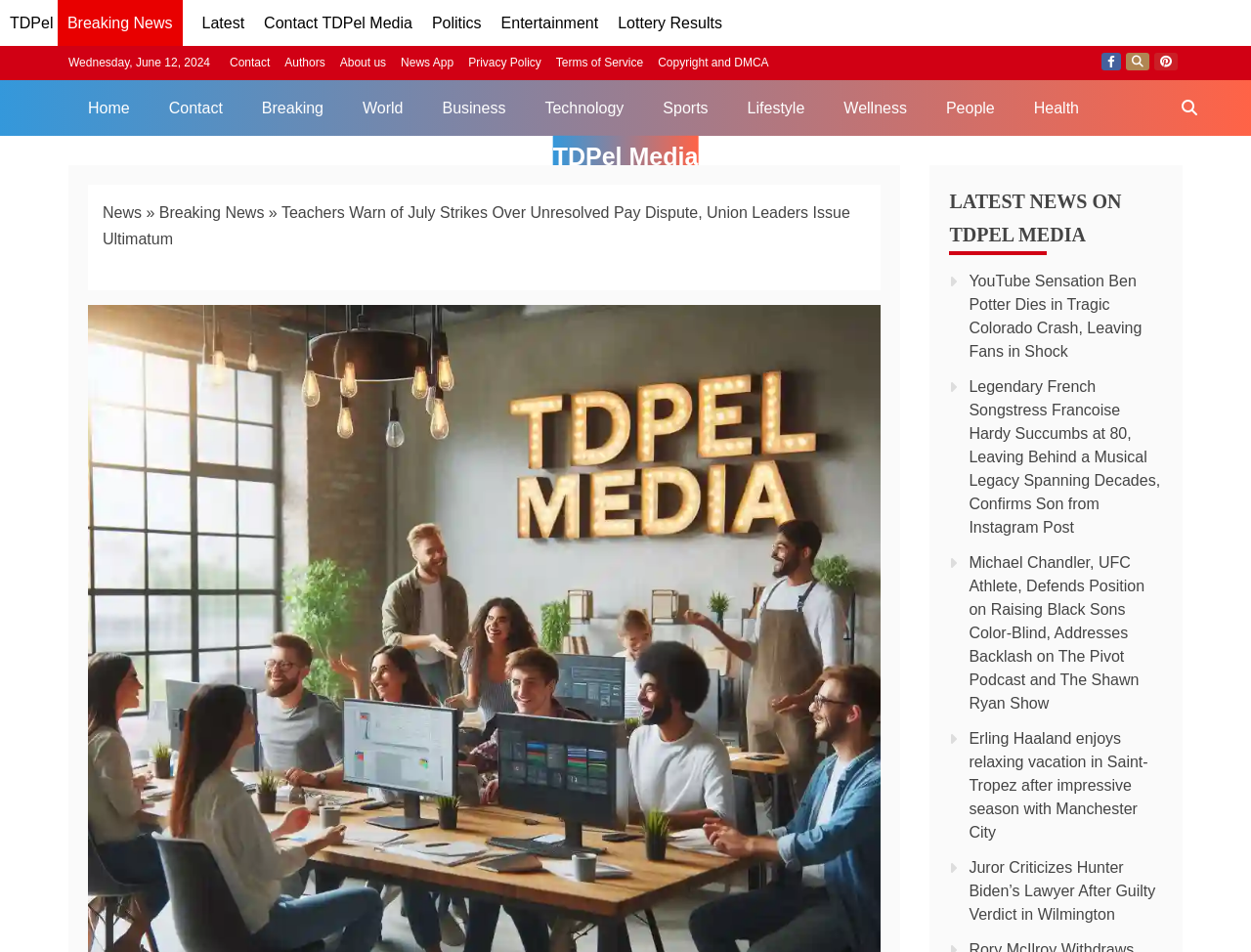What is the title of the news section displayed on the webpage?
Look at the image and answer the question using a single word or phrase.

LATEST NEWS ON TDPEL MEDIA